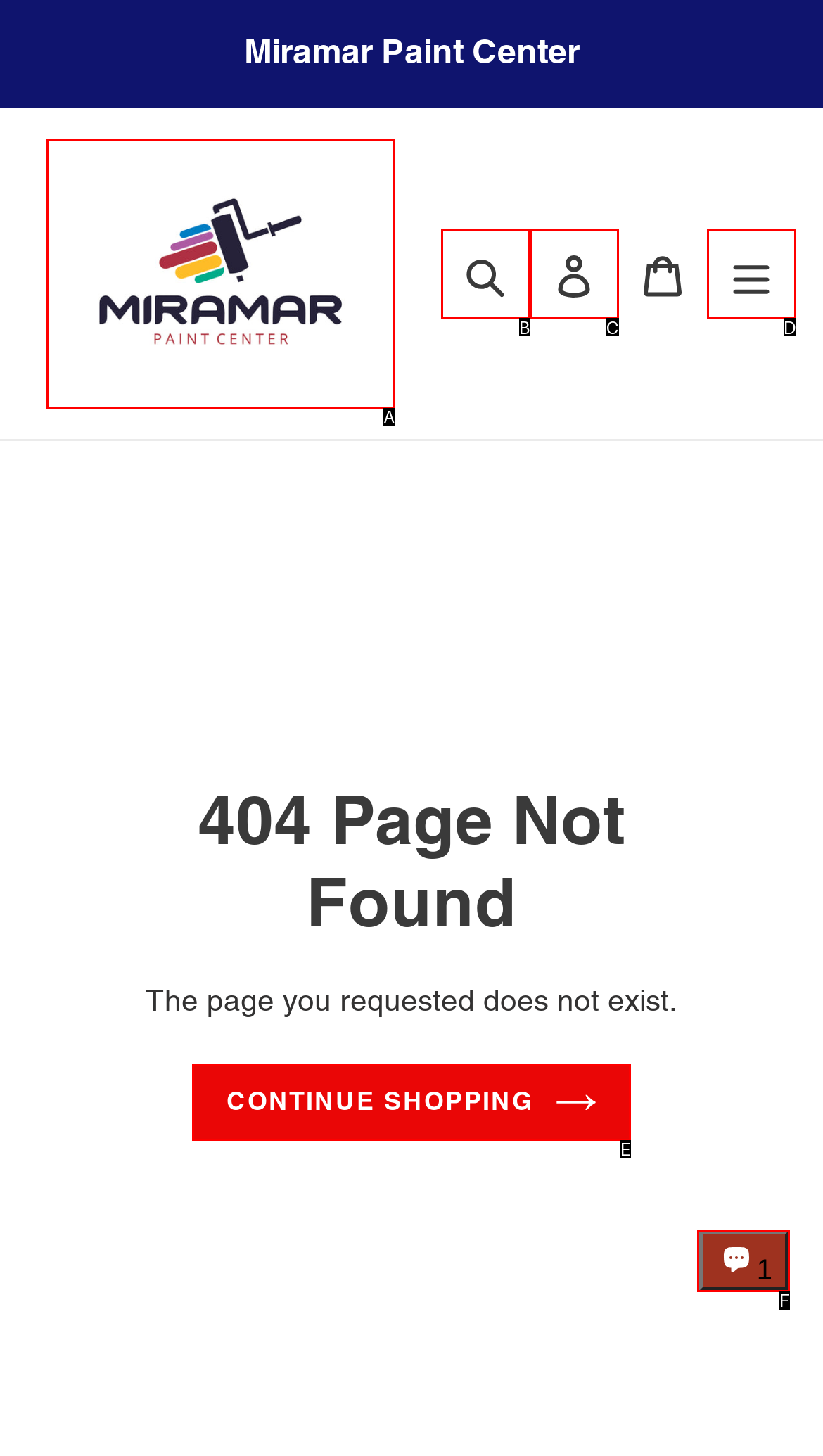Identify the option that corresponds to the given description: Log in. Reply with the letter of the chosen option directly.

C